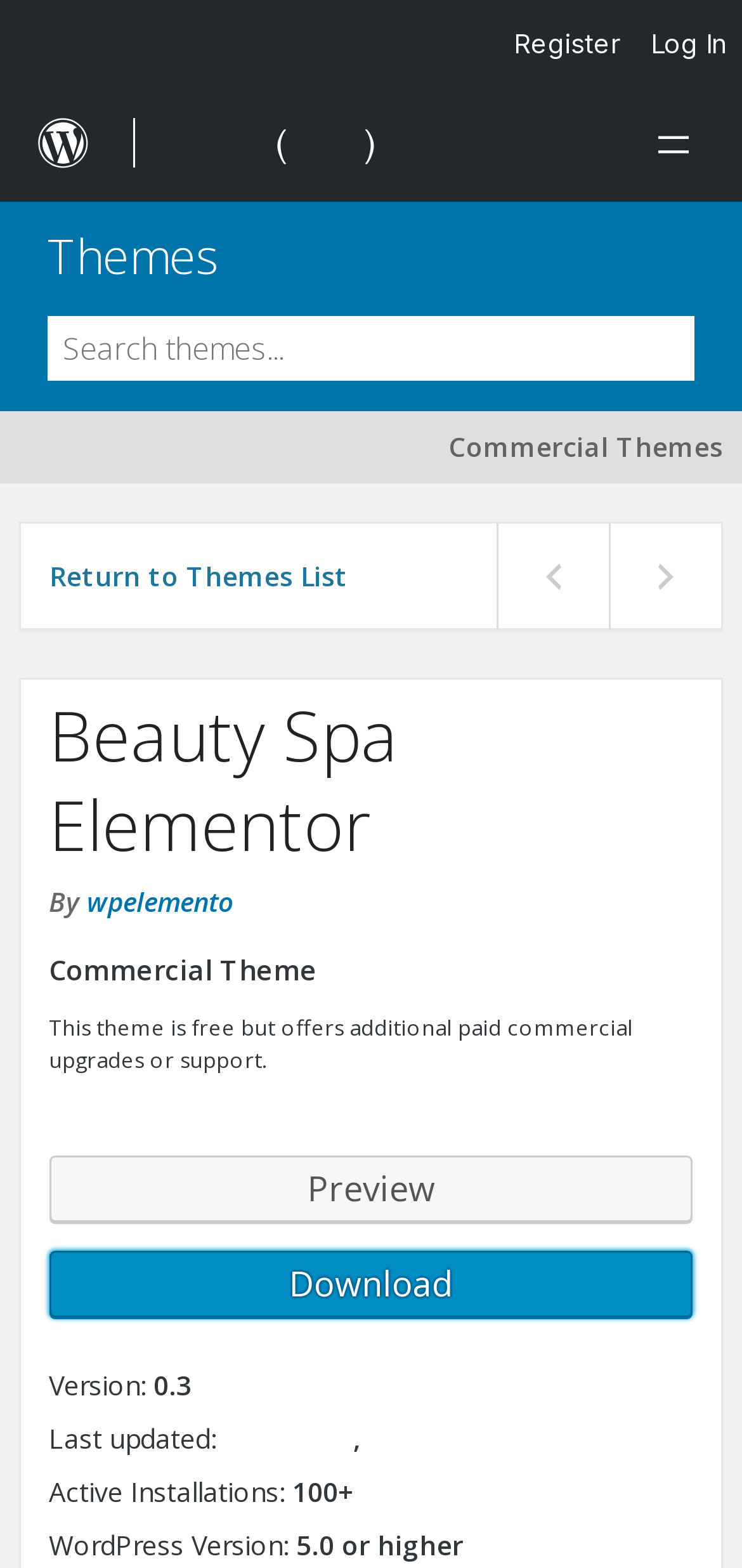How many active installations of the theme are there?
Using the information from the image, give a concise answer in one word or a short phrase.

100+